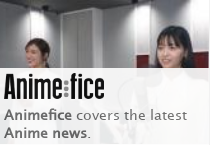Refer to the image and offer a detailed explanation in response to the question: What is the focus of the Animefice platform?

The minimalist backdrop and the prominent display of the platform's name and subtitle, which states that Animefice covers the latest anime news, emphasize the focus of the platform on delivering anime-related content and news to its users.